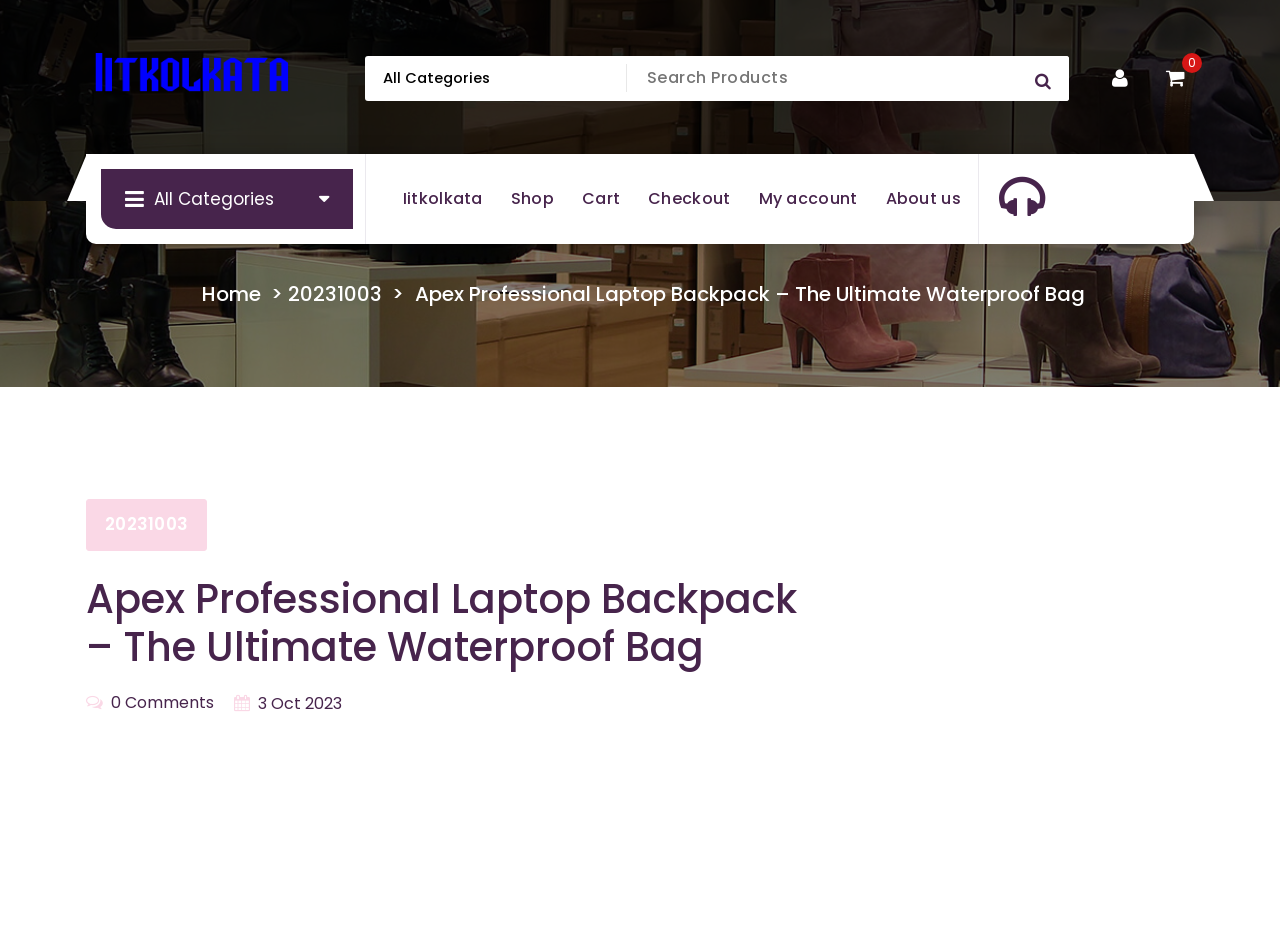Analyze the image and answer the question with as much detail as possible: 
What is the search box placeholder text?

I found the answer by looking at the textbox element that has a placeholder text 'Search Products'.